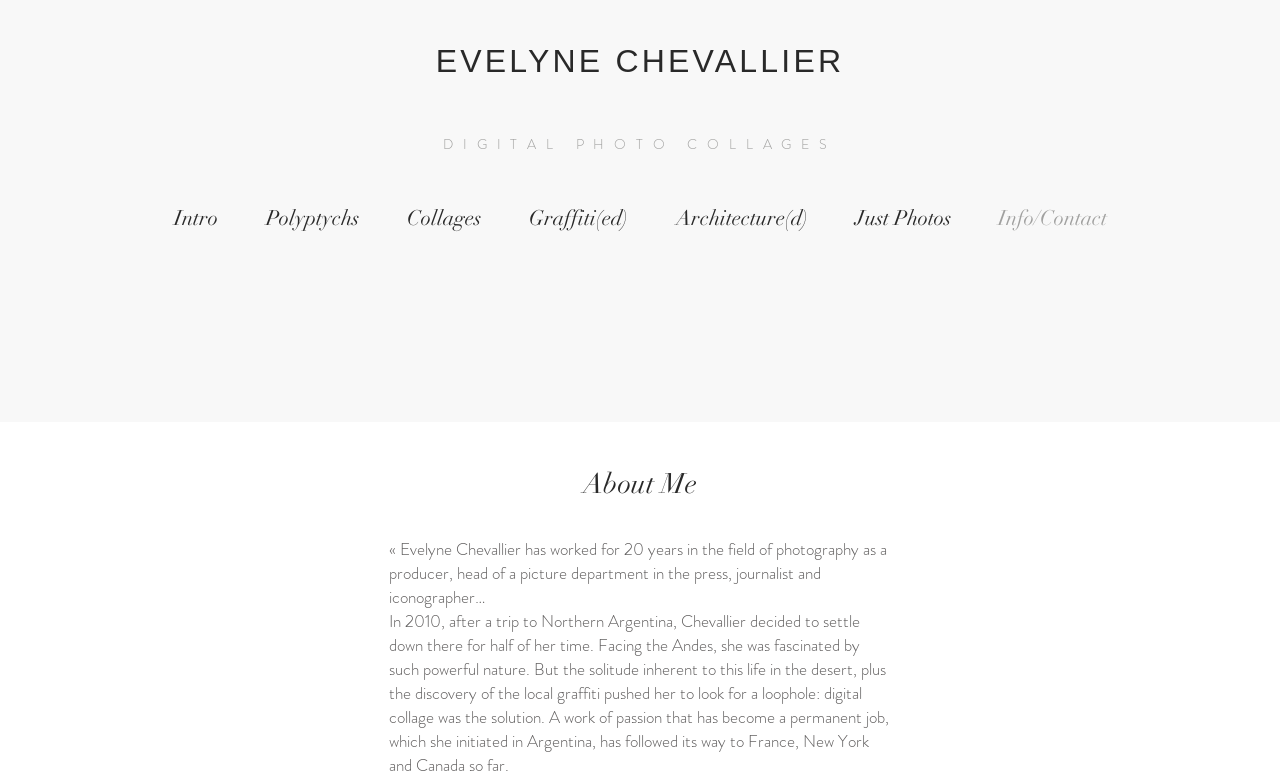What is the purpose of the 'Info/Contact' link?
By examining the image, provide a one-word or phrase answer.

To contact the photographer